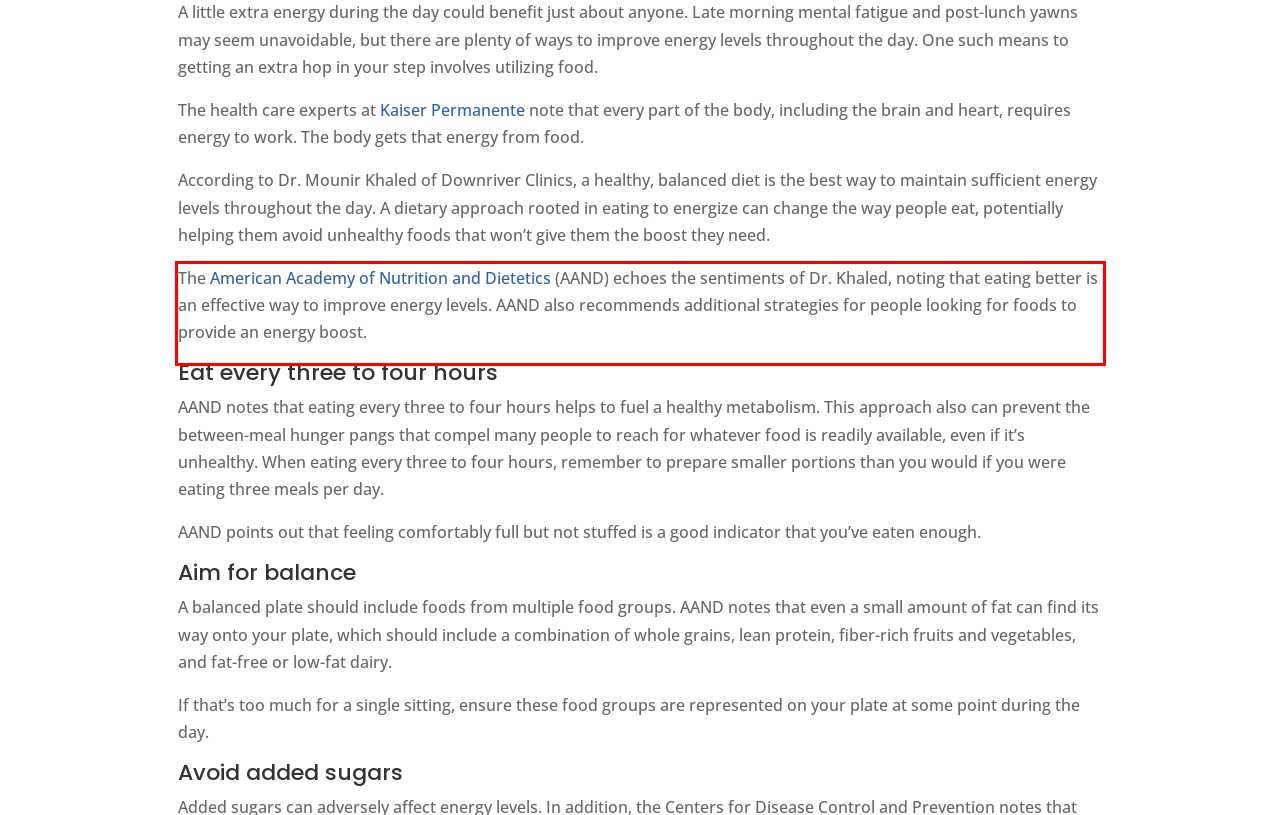You have a screenshot with a red rectangle around a UI element. Recognize and extract the text within this red bounding box using OCR.

The American Academy of Nutrition and Dietetics (AAND) echoes the sentiments of Dr. Khaled, noting that eating better is an effective way to improve energy levels. AAND also recommends additional strategies for people looking for foods to provide an energy boost.